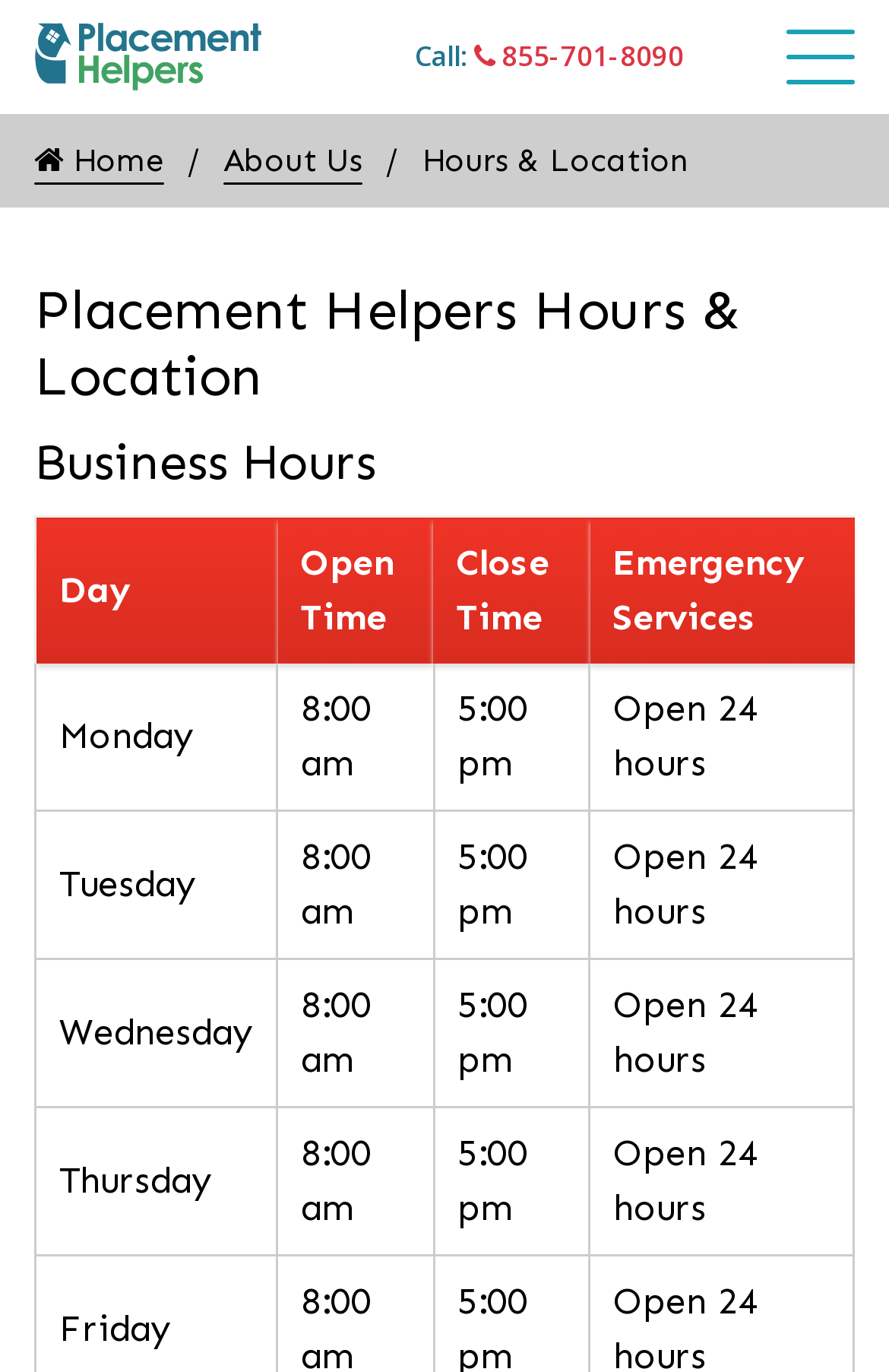Bounding box coordinates are specified in the format (top-left x, top-left y, bottom-right x, bottom-right y). All values are floating point numbers bounded between 0 and 1. Please provide the bounding box coordinate of the region this sentence describes: Previous

None